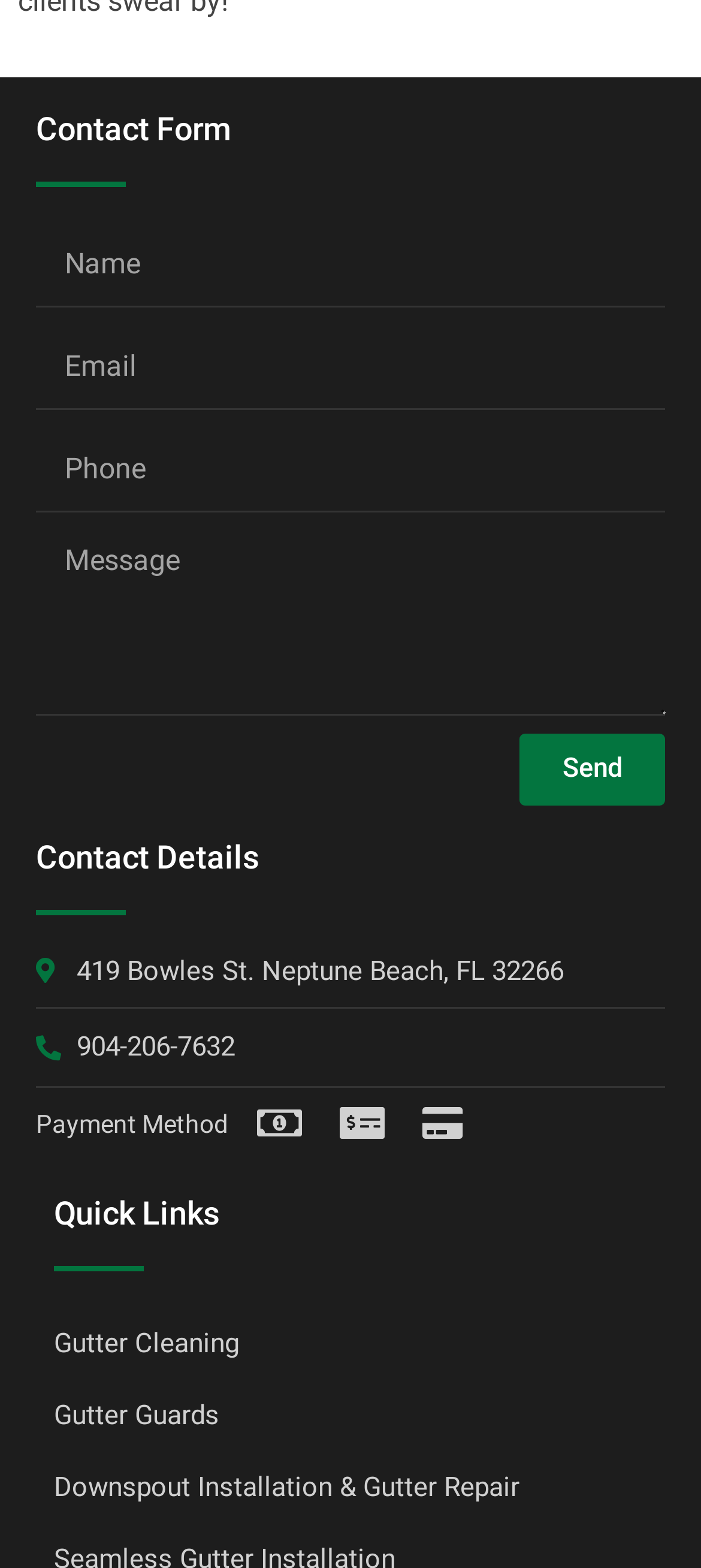Show the bounding box coordinates for the HTML element described as: "904-206-7632".

[0.051, 0.655, 0.949, 0.681]